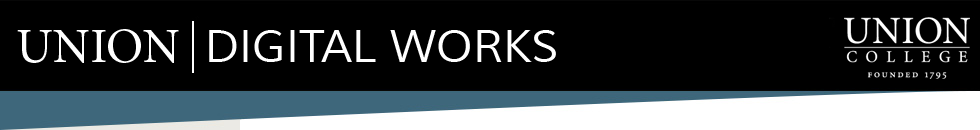Give a one-word or one-phrase response to the question:
What is the purpose of the header?

gateway to digital resources